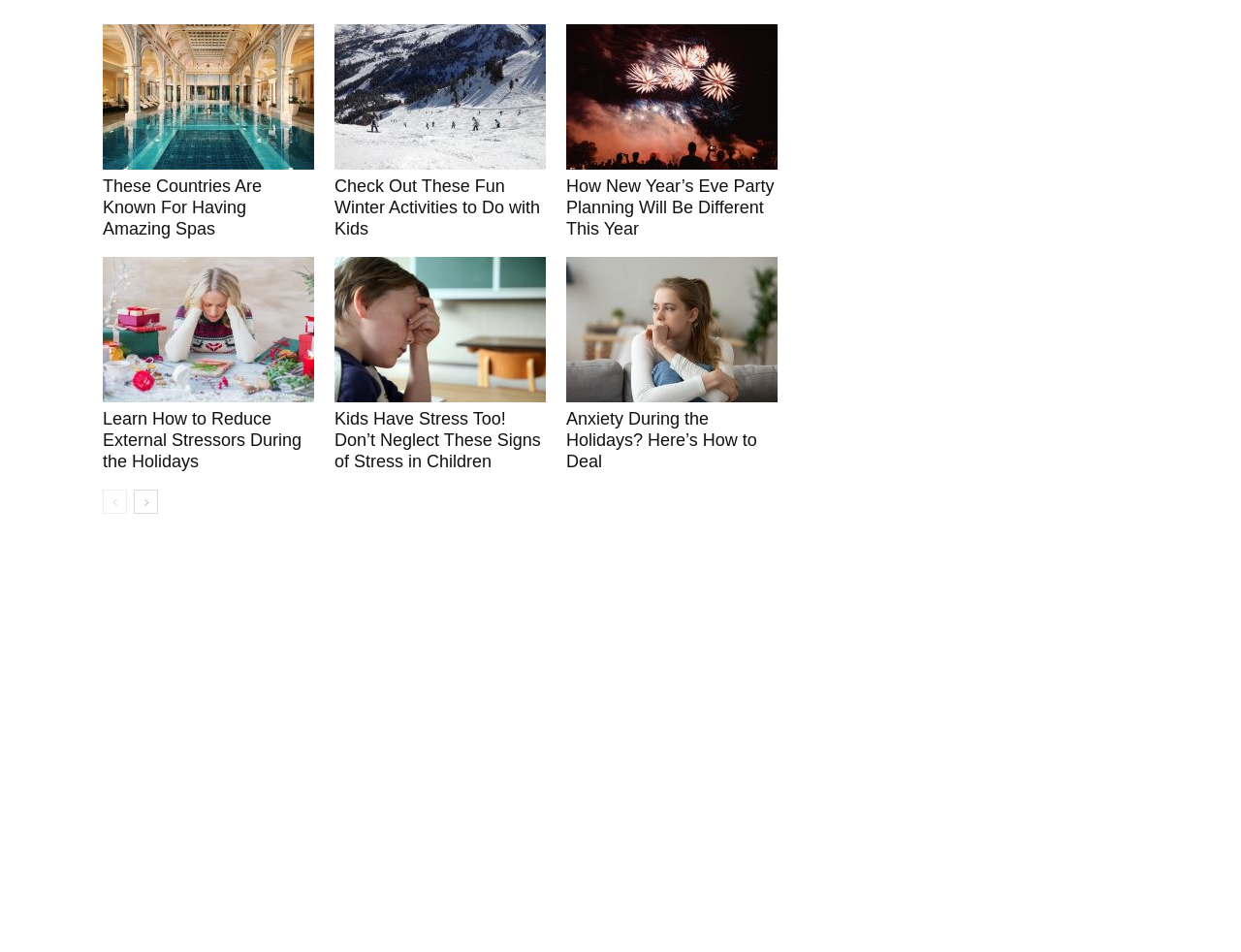What is the purpose of the links at the bottom?
Give a single word or phrase as your answer by examining the image.

Navigation